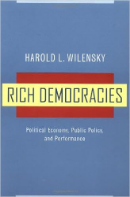What is the subject matter of the book 'Rich Democracies'?
Examine the screenshot and reply with a single word or phrase.

political science and economics